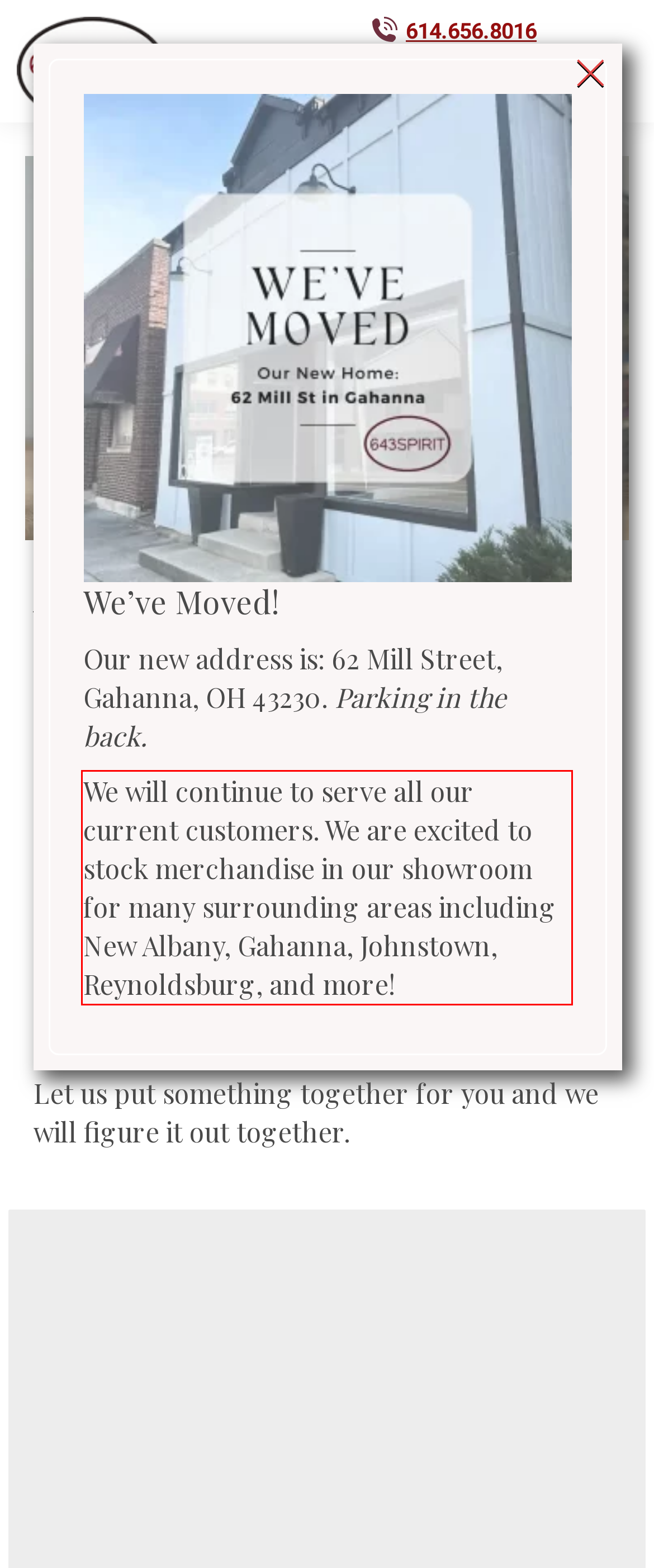Given the screenshot of the webpage, identify the red bounding box, and recognize the text content inside that red bounding box.

We will continue to serve all our current customers. We are excited to stock merchandise in our showroom for many surrounding areas including New Albany, Gahanna, Johnstown, Reynoldsburg, and more!